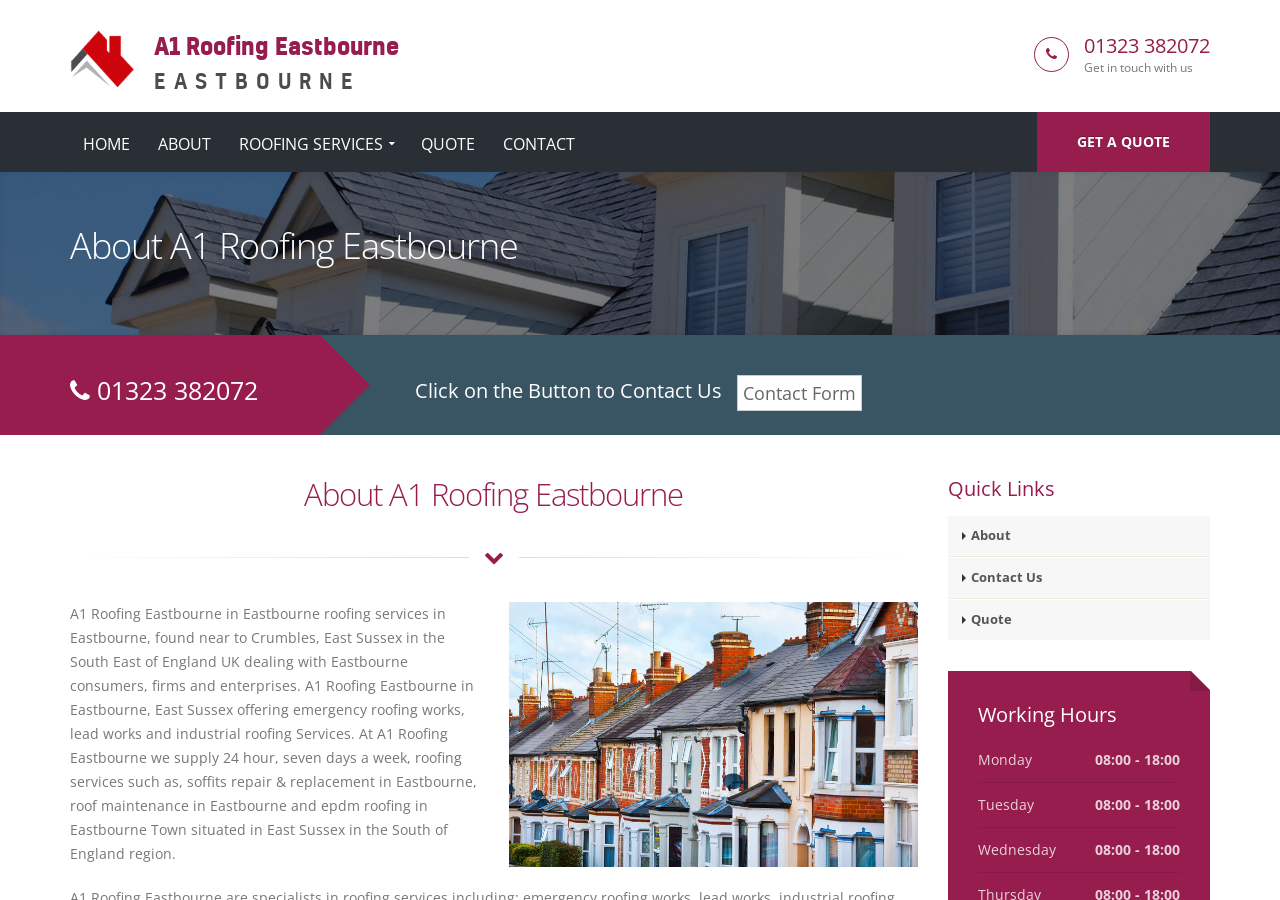What is the phone number to contact A1 Roofing Eastbourne?
Refer to the image and answer the question using a single word or phrase.

01323 382072